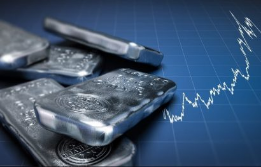Explain the image in a detailed way.

The image illustrates several silver bars arranged on a sleek surface, with a vibrant blue background that features a rising graph line, symbolizing the fluctuating market value of silver. This visual is paired with the title "Critical Points to Keep in Mind When Trading Silver for Cash," suggesting a focus on important considerations and strategies for trading silver. The juxtaposition of the physical silver bars with the graphical representation of price trends captures the essence of both tangible assets and market dynamics. This imagery conveys the relationship between the physical commodity and its financial implications in trading contexts.